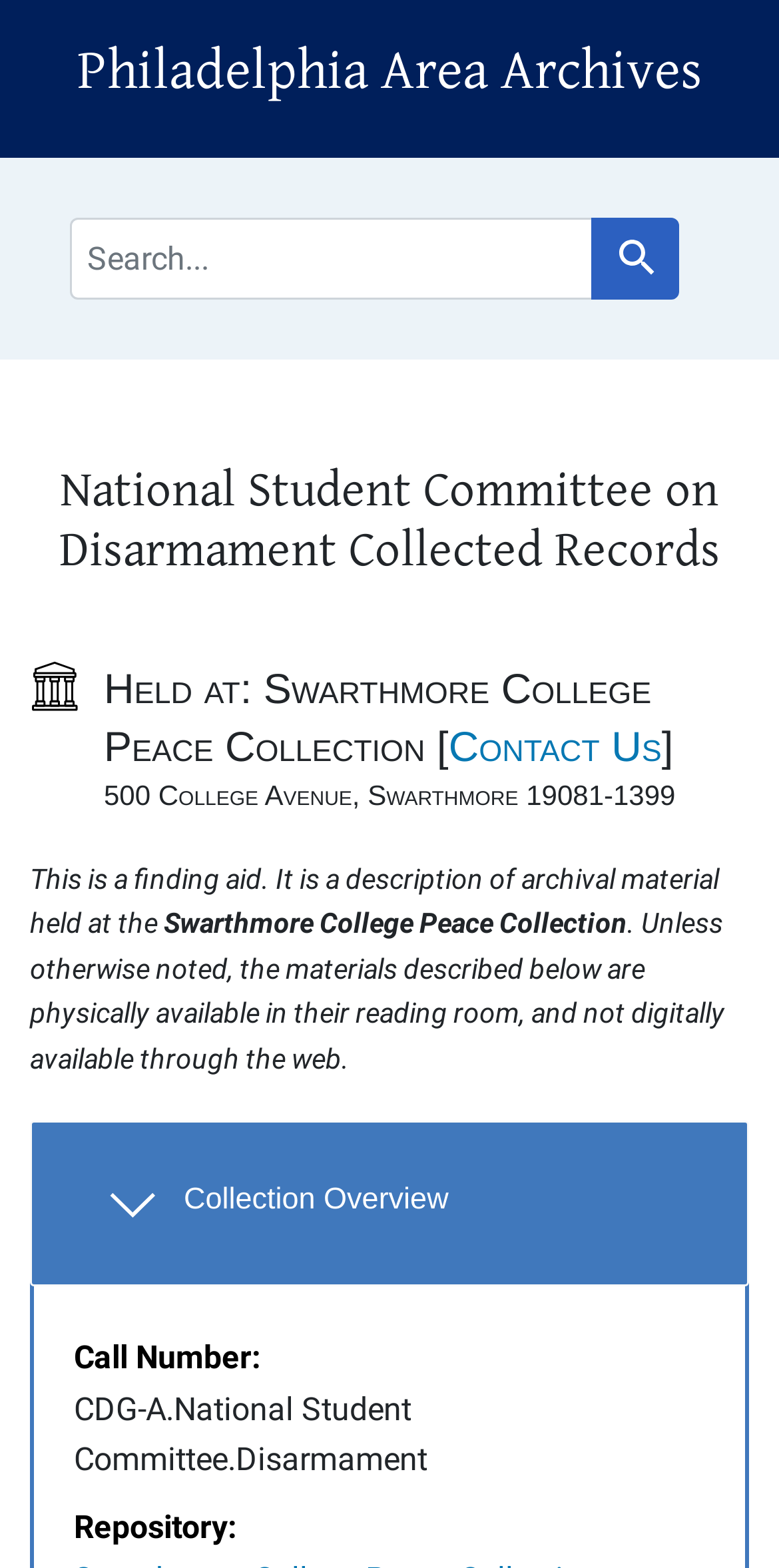Use one word or a short phrase to answer the question provided: 
What is the call number of the collection?

CDG-A.National Student Committee.Disarmament